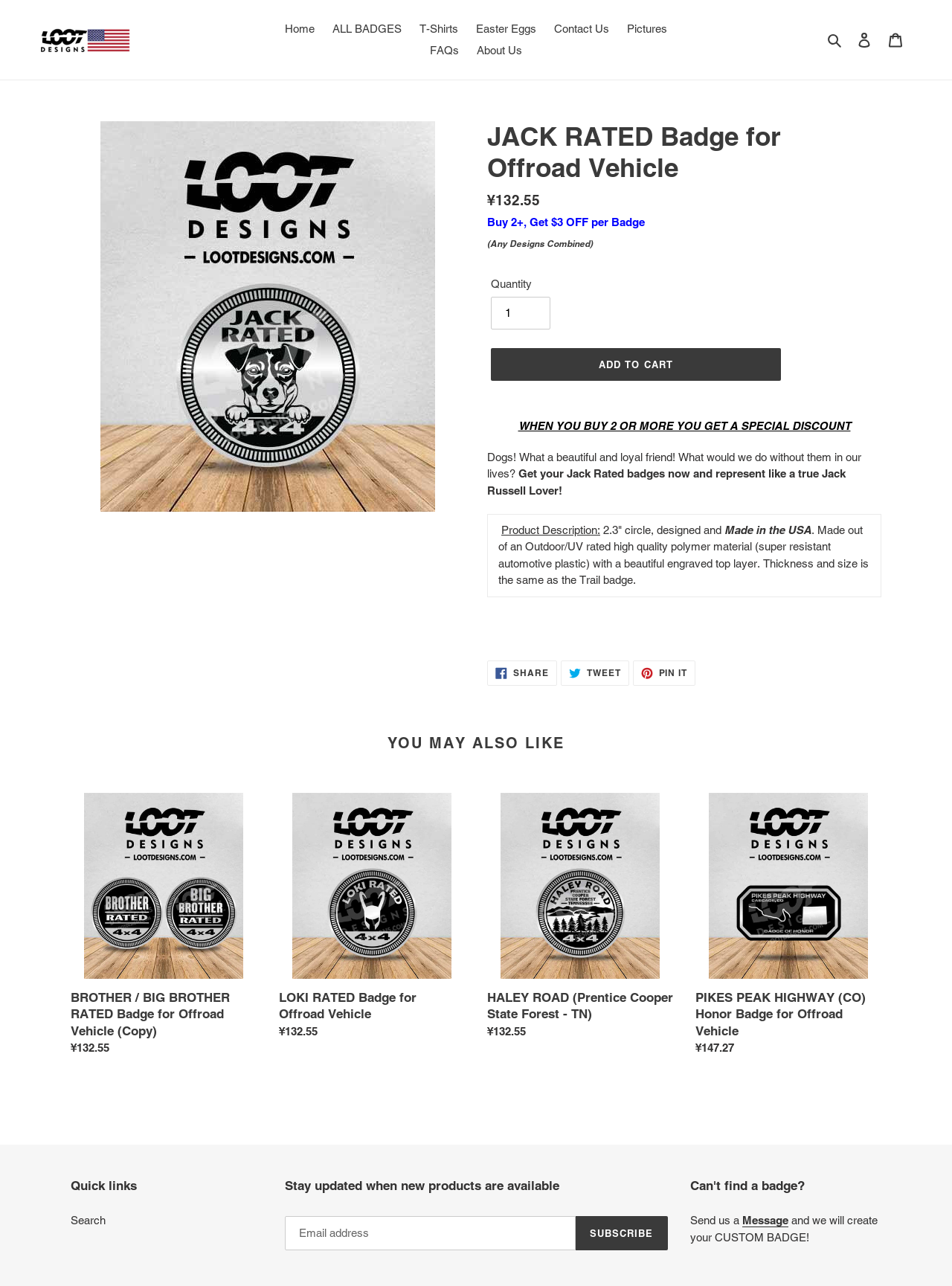Generate the main heading text from the webpage.

JACK RATED Badge for Offroad Vehicle